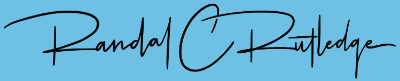What type of font is used for the logo?
Look at the image and respond with a single word or a short phrase.

Elegant cursive